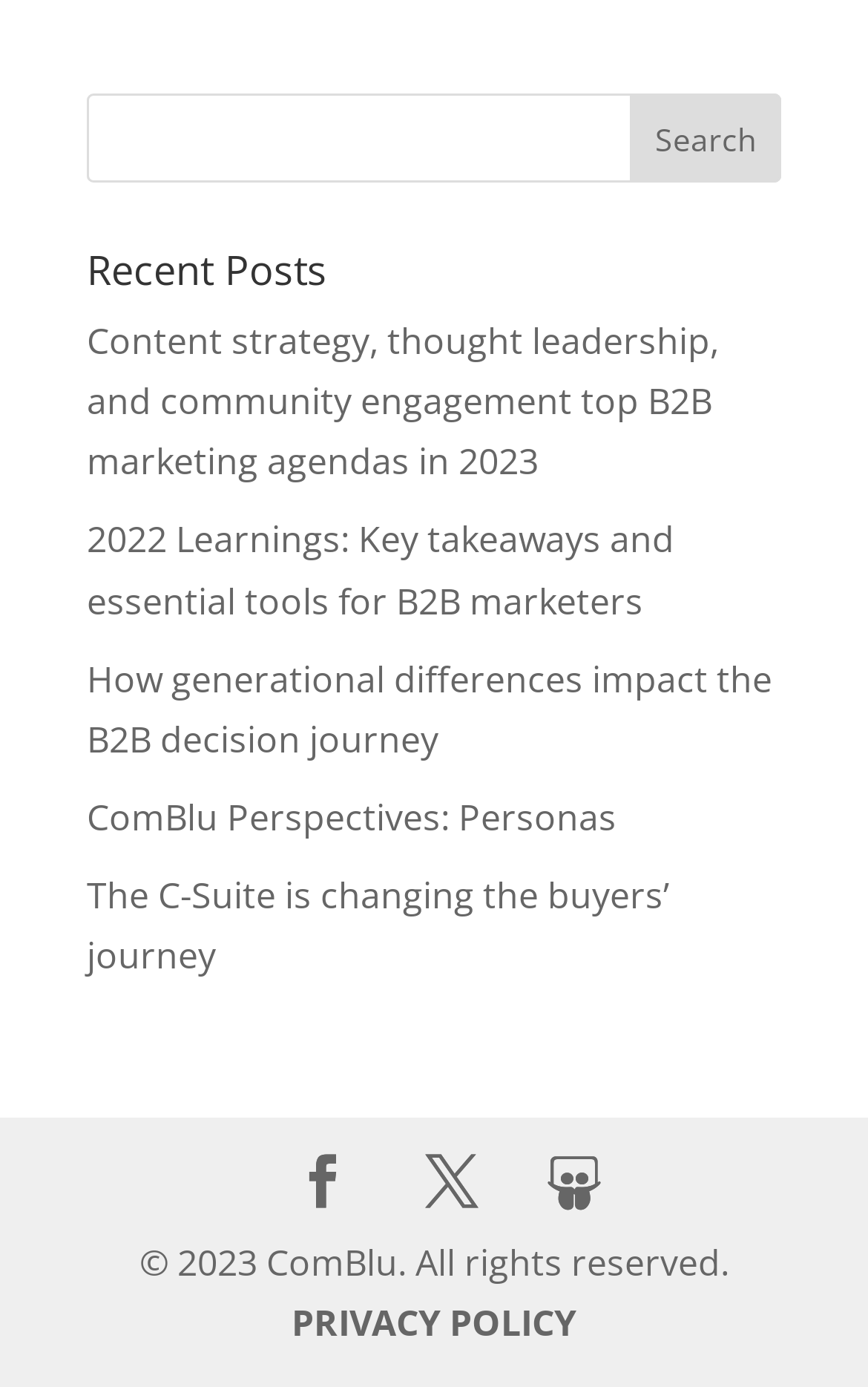Bounding box coordinates are specified in the format (top-left x, top-left y, bottom-right x, bottom-right y). All values are floating point numbers bounded between 0 and 1. Please provide the bounding box coordinate of the region this sentence describes: parent_node: Search for: value="Search"

[0.727, 0.067, 0.9, 0.131]